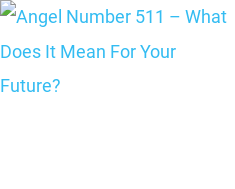What is the topic of the article?
Answer the question in as much detail as possible.

The image features a link titled 'Angel Number 511 – What Does It Mean For Your Future?' which suggests exploring an article that delves into the significance of the angel number 511, offering insights into its potential impact on one's future.